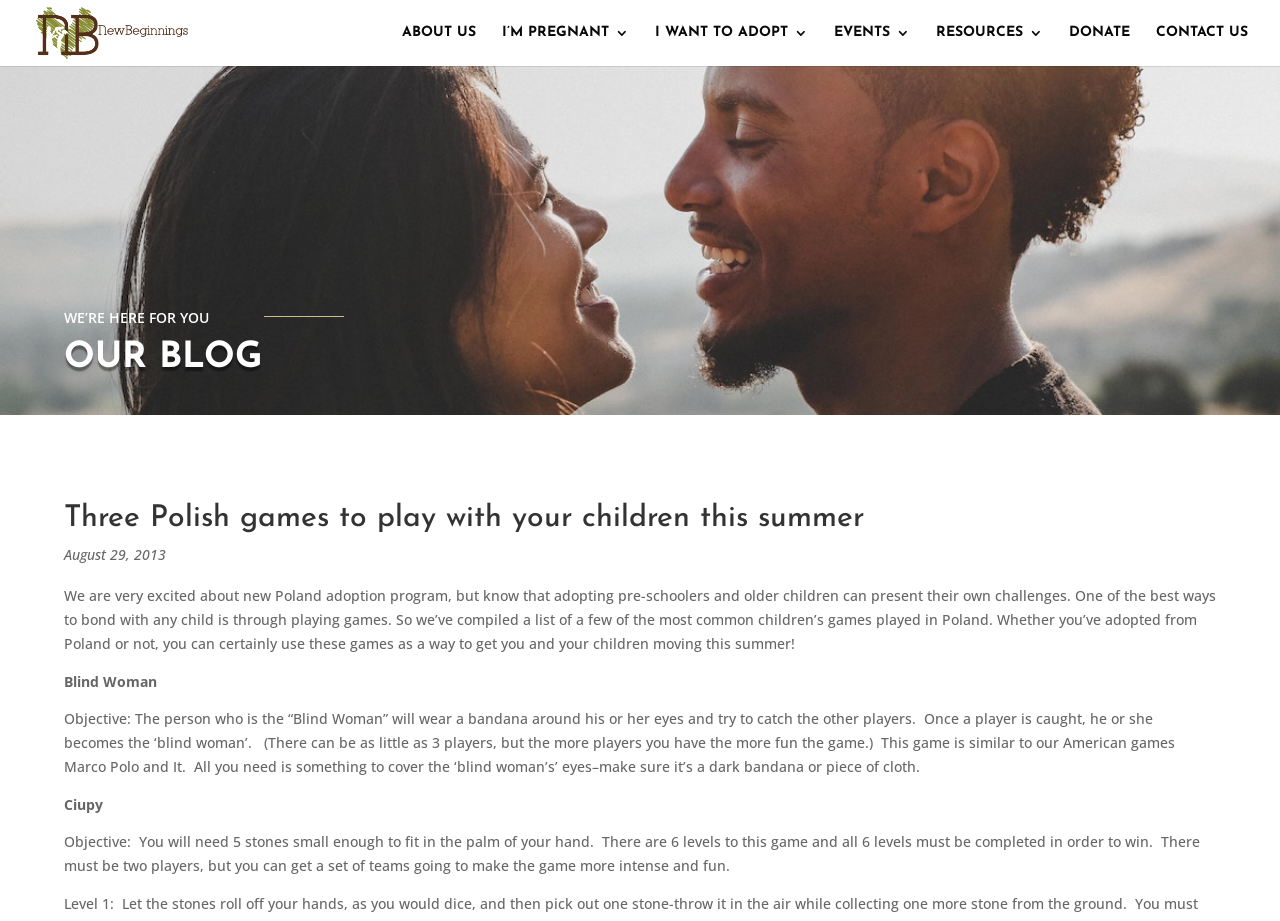What is the name of the section that contains the blog post?
Using the image, elaborate on the answer with as much detail as possible.

The name of the section that contains the blog post can be found in the heading 'OUR BLOG' above the blog post title 'Three Polish games to play with your children this summer'.